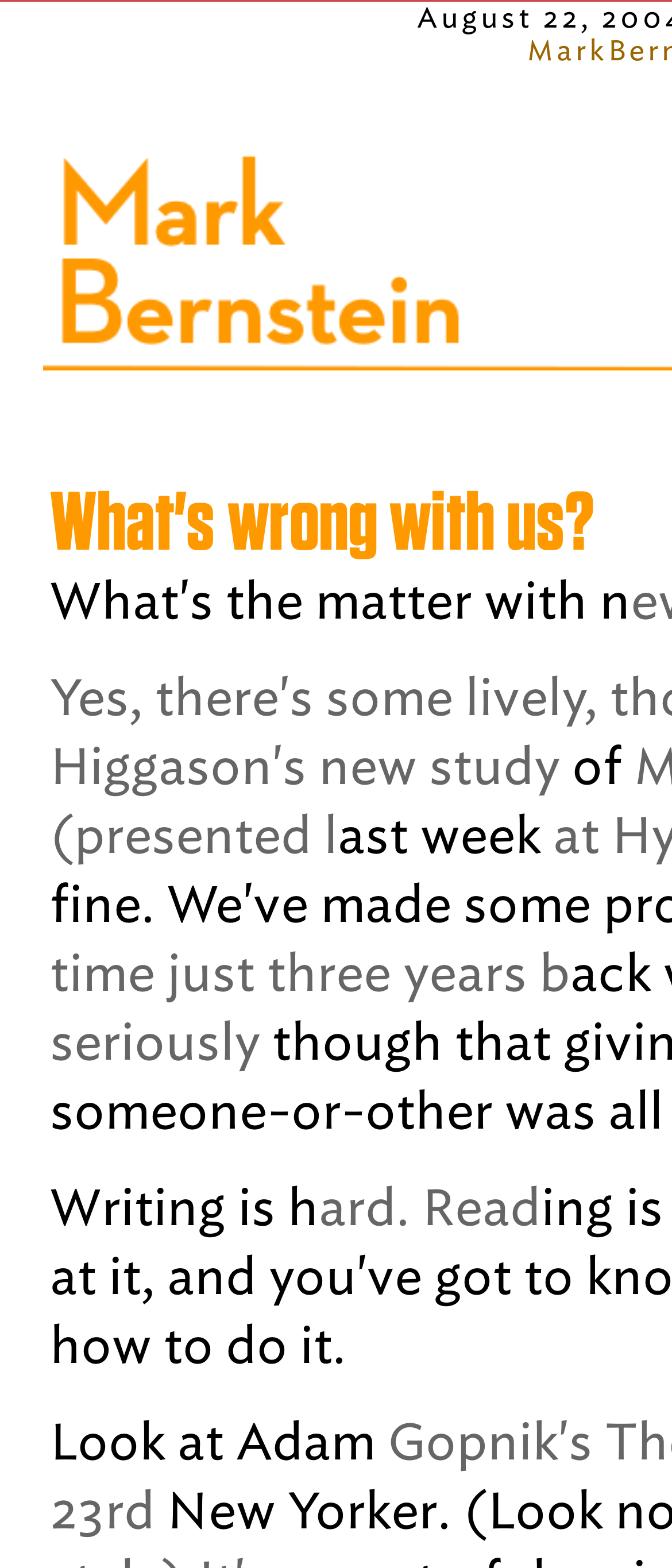Highlight the bounding box of the UI element that corresponds to this description: "ard. Read".

[0.474, 0.752, 0.805, 0.79]